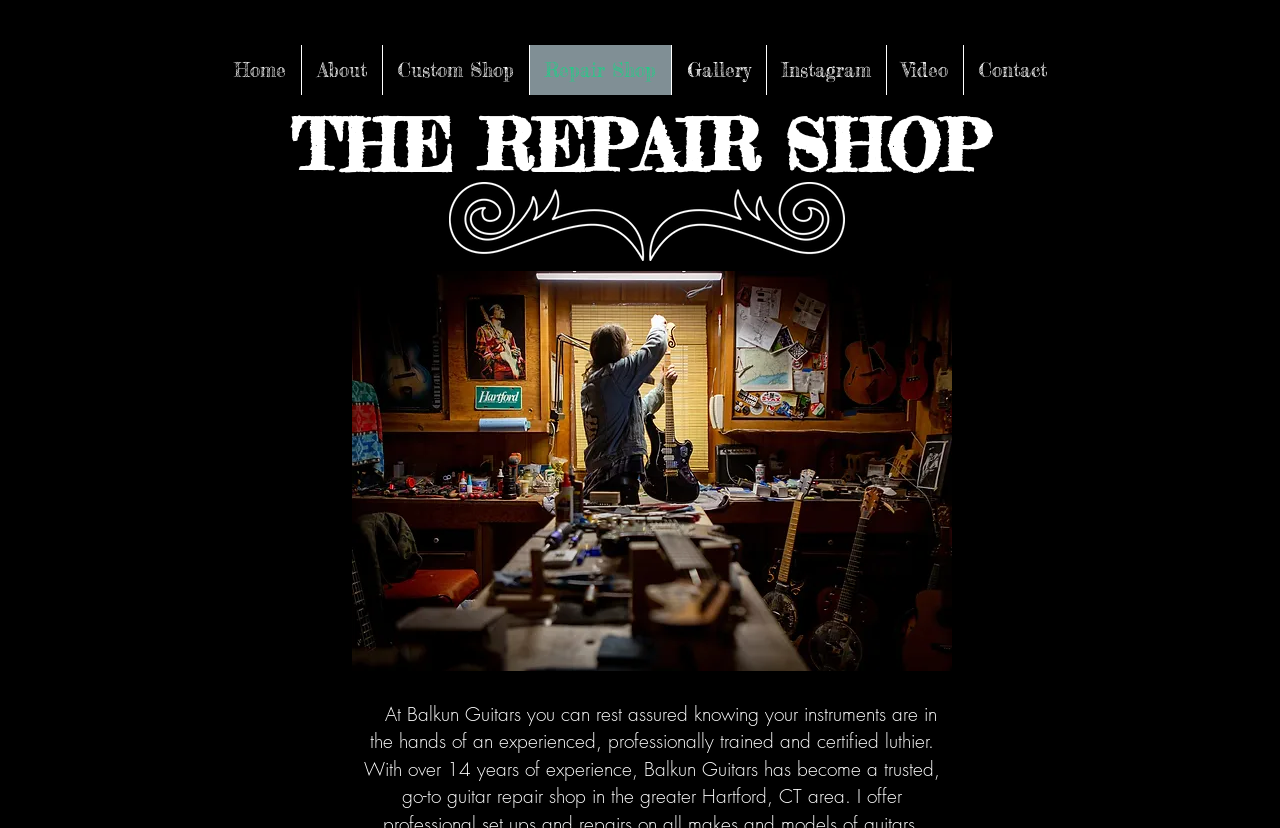Identify the bounding box coordinates of the section that should be clicked to achieve the task described: "contact us".

[0.752, 0.054, 0.829, 0.115]